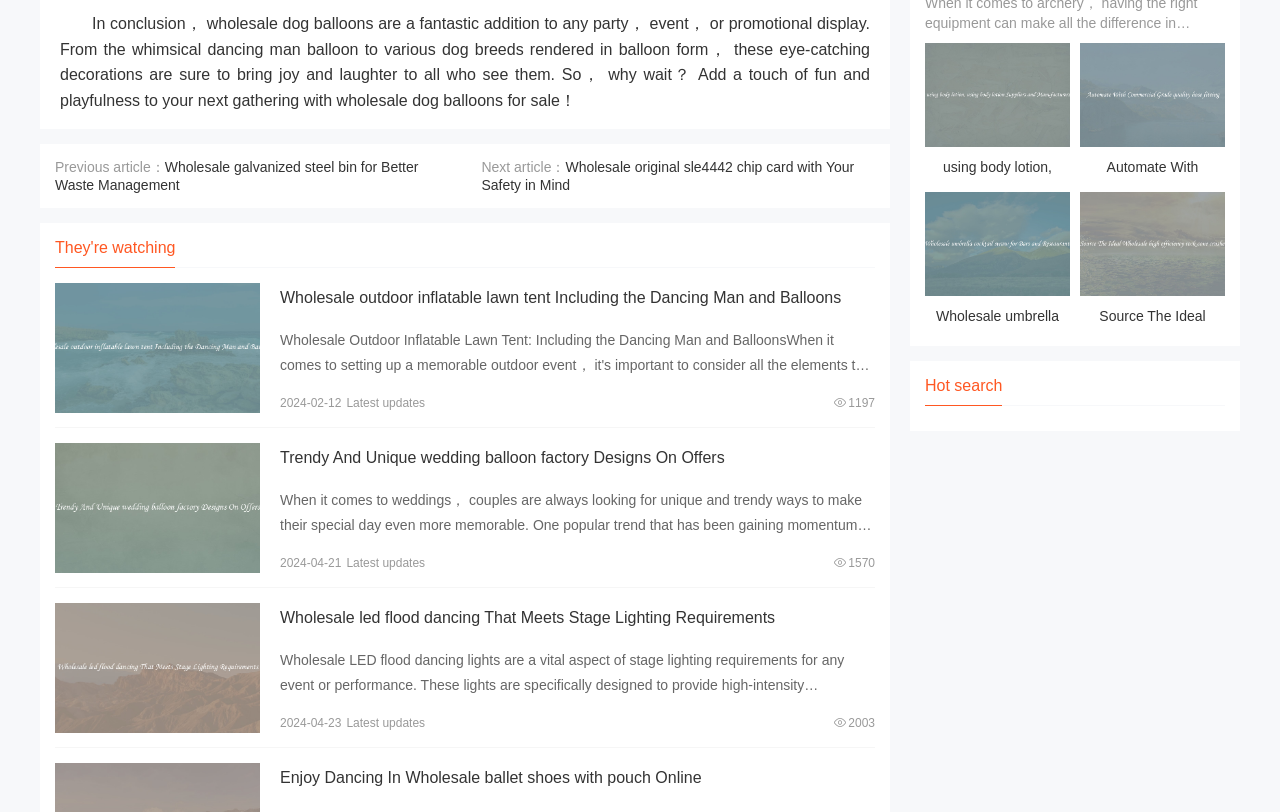Identify the bounding box coordinates of the part that should be clicked to carry out this instruction: "View details of trendy wedding balloon factory designs".

[0.219, 0.552, 0.566, 0.573]